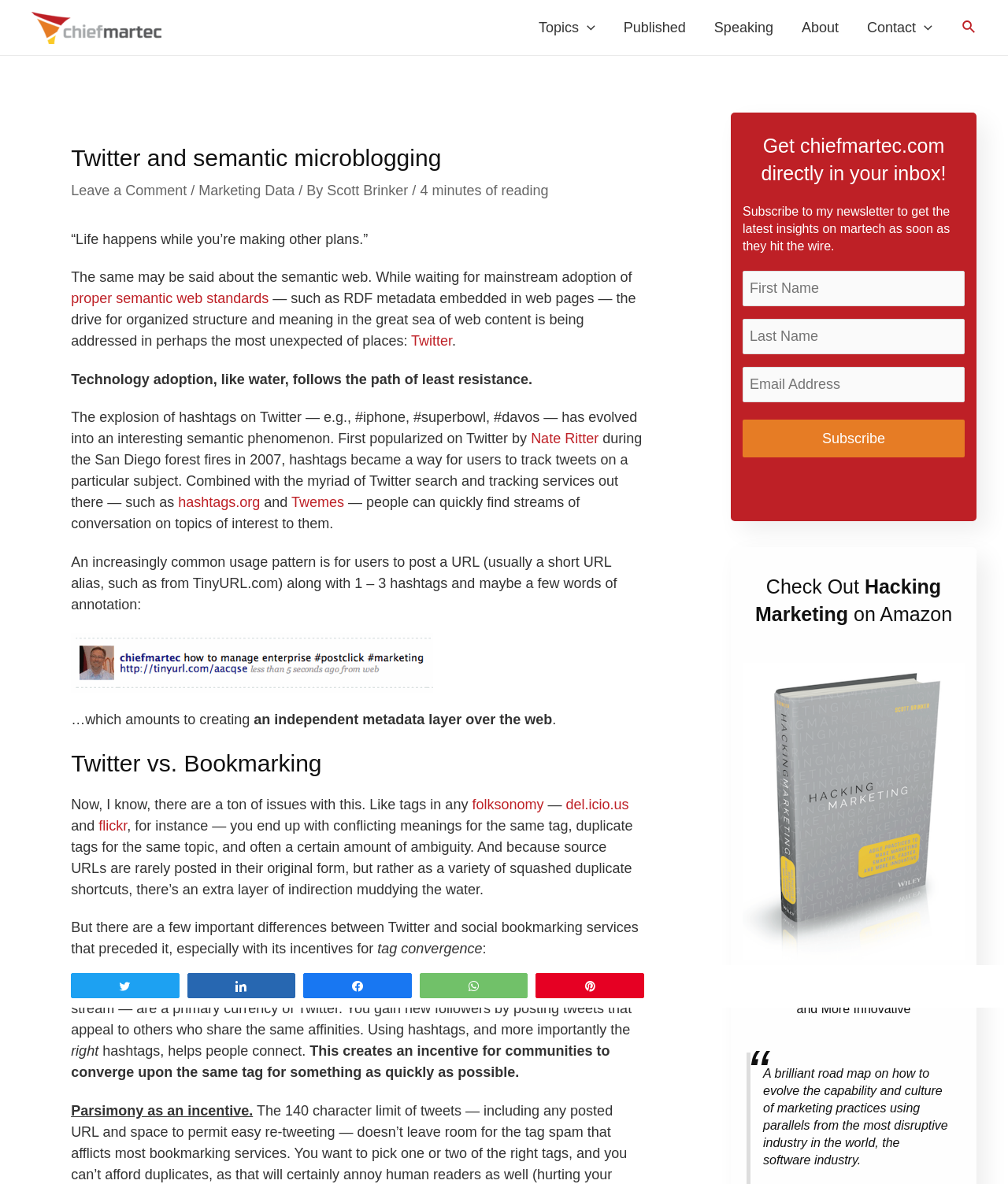Please identify the bounding box coordinates of the region to click in order to complete the given instruction: "Click on the 'Home' link". The coordinates should be four float numbers between 0 and 1, i.e., [left, top, right, bottom].

None